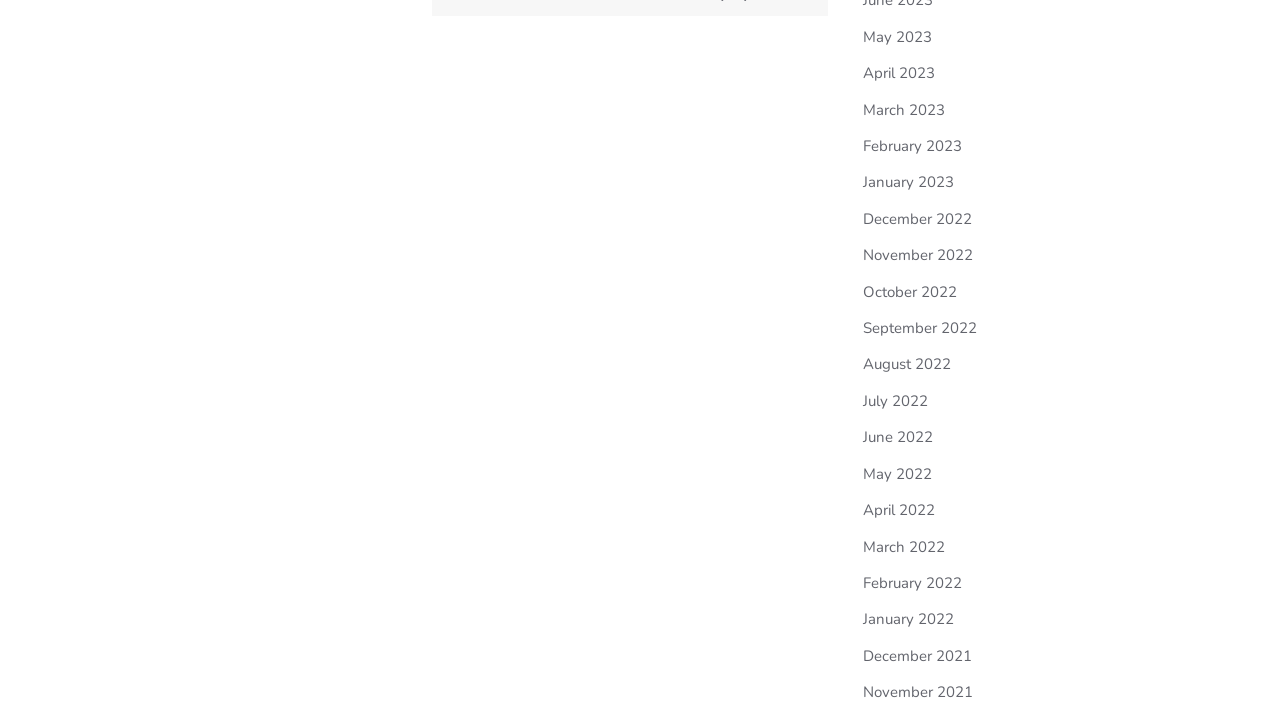What is the earliest month listed on the webpage?
Please provide a single word or phrase based on the screenshot.

December 2021